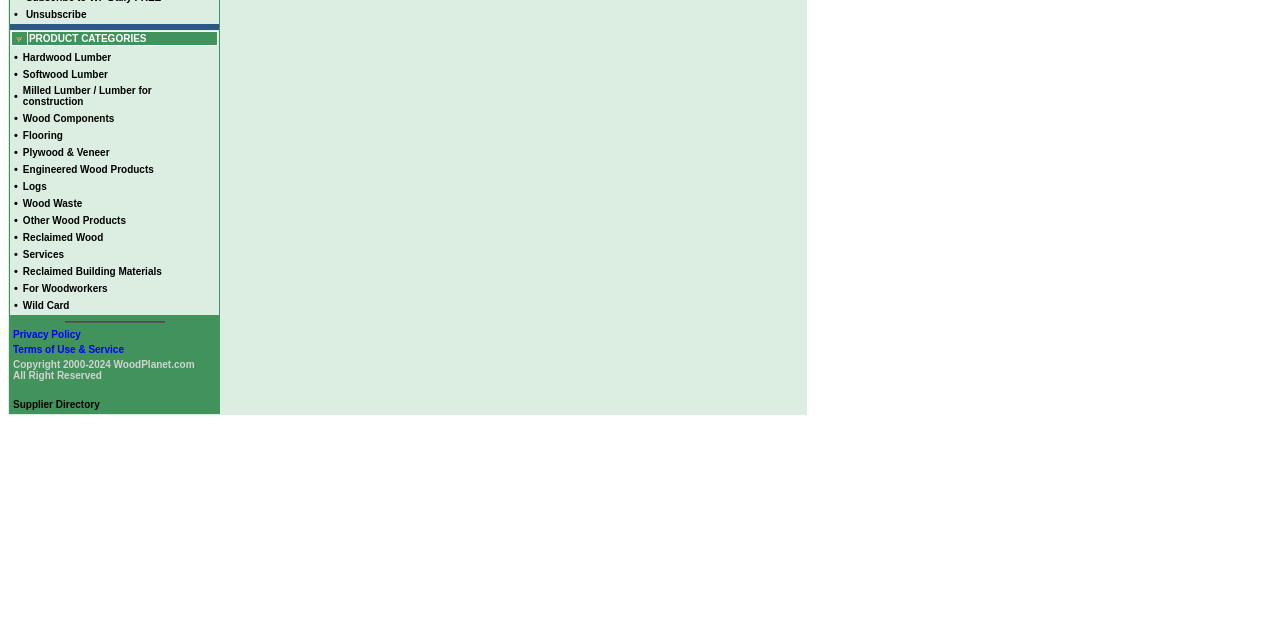Find the bounding box coordinates corresponding to the UI element with the description: "Wood Waste". The coordinates should be formatted as [left, top, right, bottom], with values as floats between 0 and 1.

[0.018, 0.309, 0.064, 0.326]